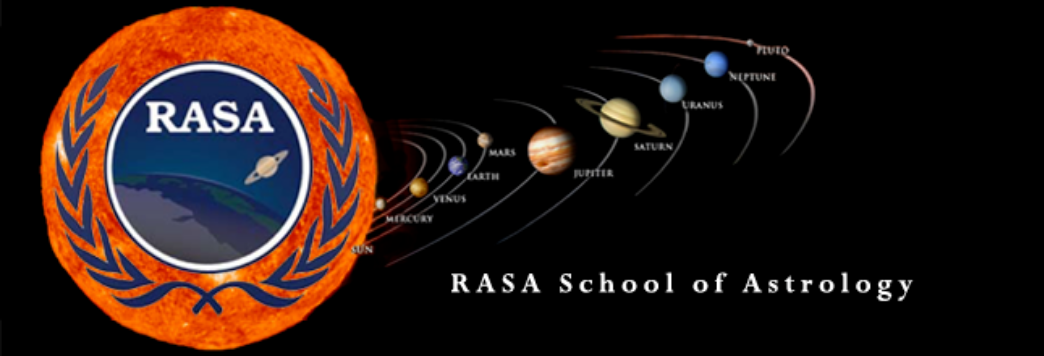Explain the image thoroughly, highlighting all key elements.

The image features the emblem of the RASA School of Astrology, prominently displaying the word "RASA" within a circular logo set against a vibrant sun illustration. Surrounding the logo is a laurel wreath, symbolizing achievement and honor. To the right of the emblem, a stylized representation of the solar system is depicted, showcasing the Sun and the planets in their orbits, from Mercury to Neptune, including notable celestial bodies like Mars, Earth, Jupiter, Saturn, Uranus, and Pluto. Beneath this graphic, the name "RASA School of Astrology" is elegantly inscribed in a refined font, emphasizing the institution's focus on astrological education and knowledge.